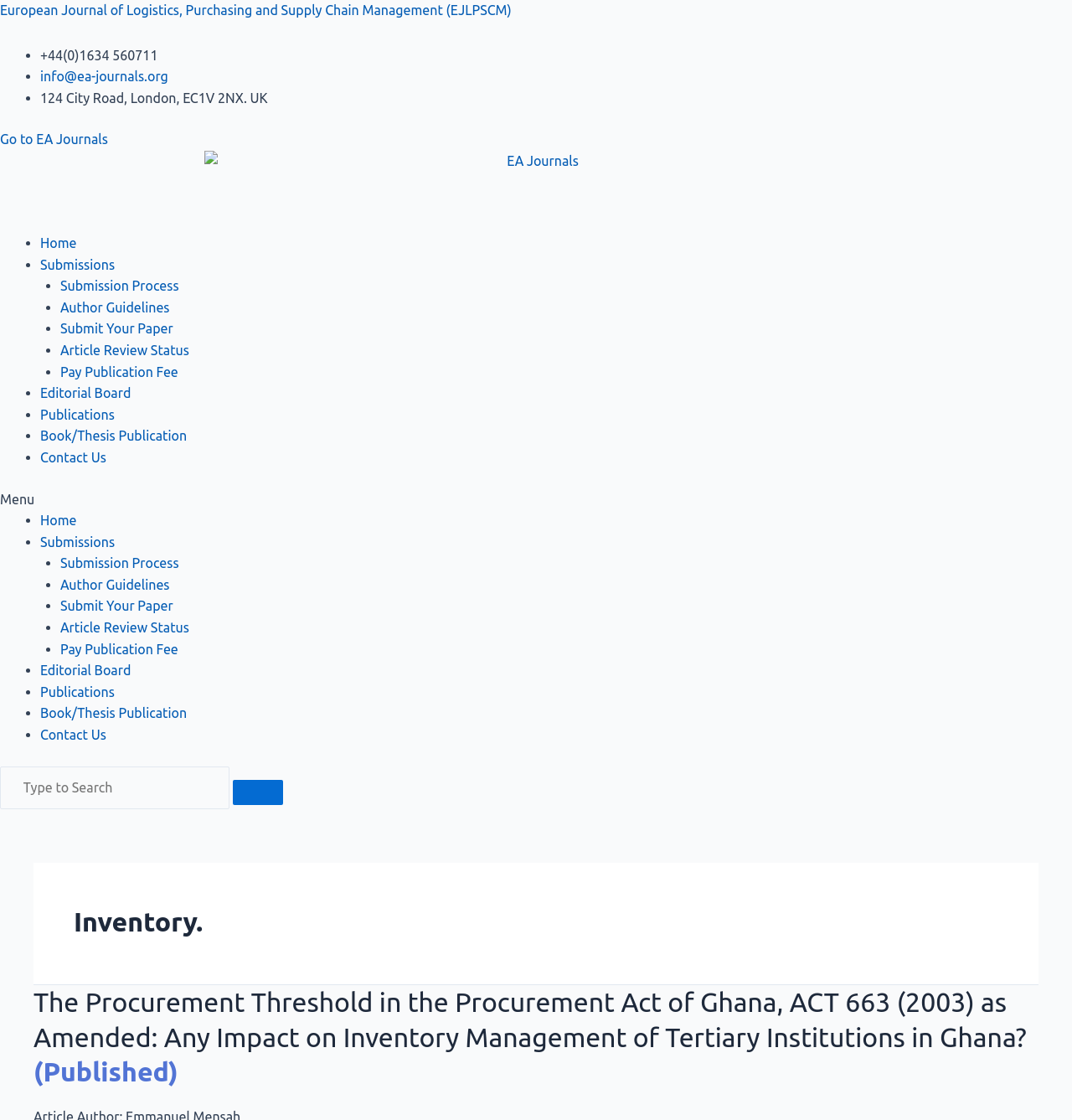Please locate the bounding box coordinates of the element that needs to be clicked to achieve the following instruction: "Search". The coordinates should be four float numbers between 0 and 1, i.e., [left, top, right, bottom].

[0.0, 0.684, 0.214, 0.723]